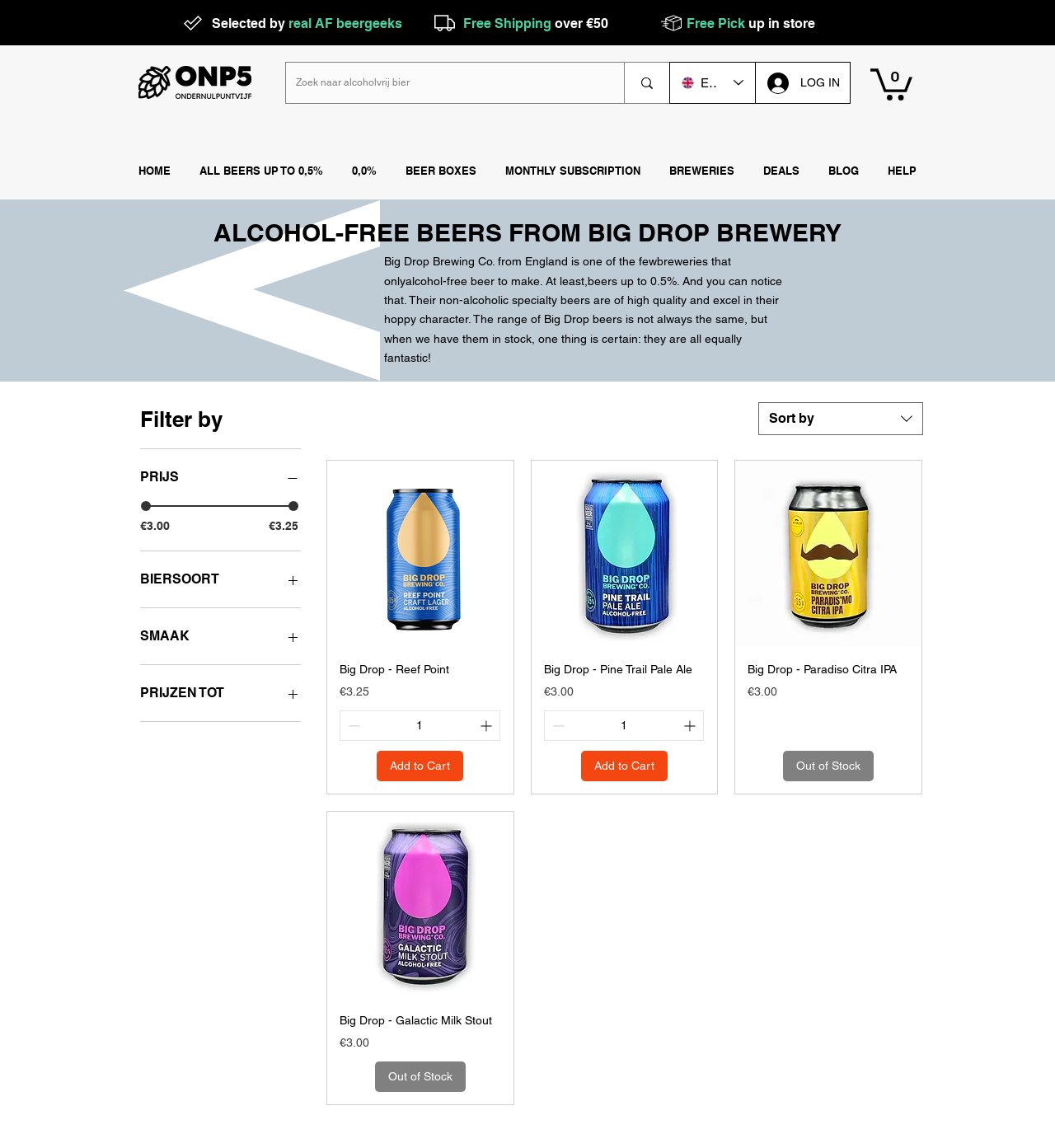Locate the primary headline on the webpage and provide its text.

ALCOHOL-FREE BEERS FROM BIG DROP BREWERY